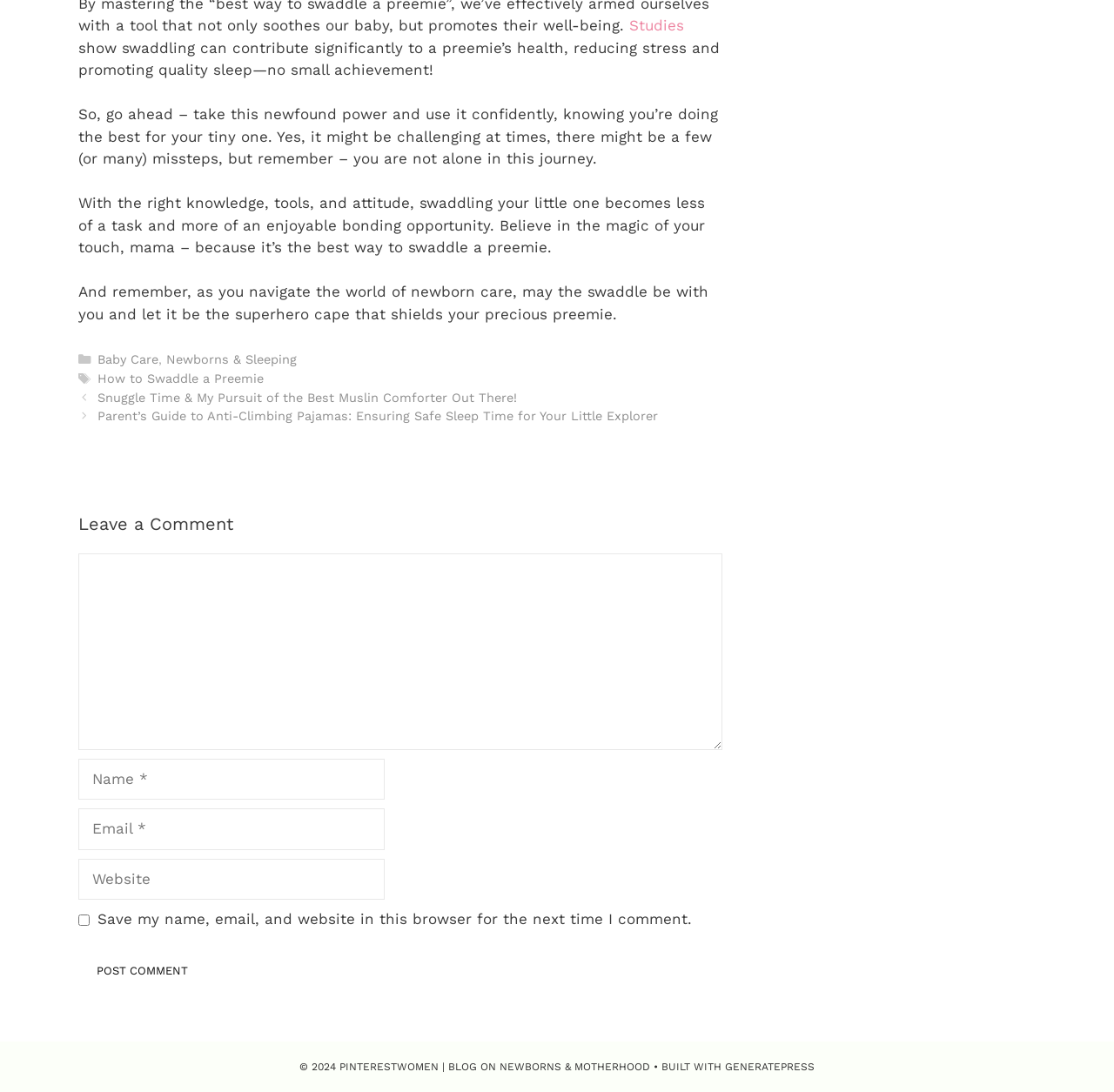What is the copyright year of this website?
Look at the image and answer the question using a single word or phrase.

2024